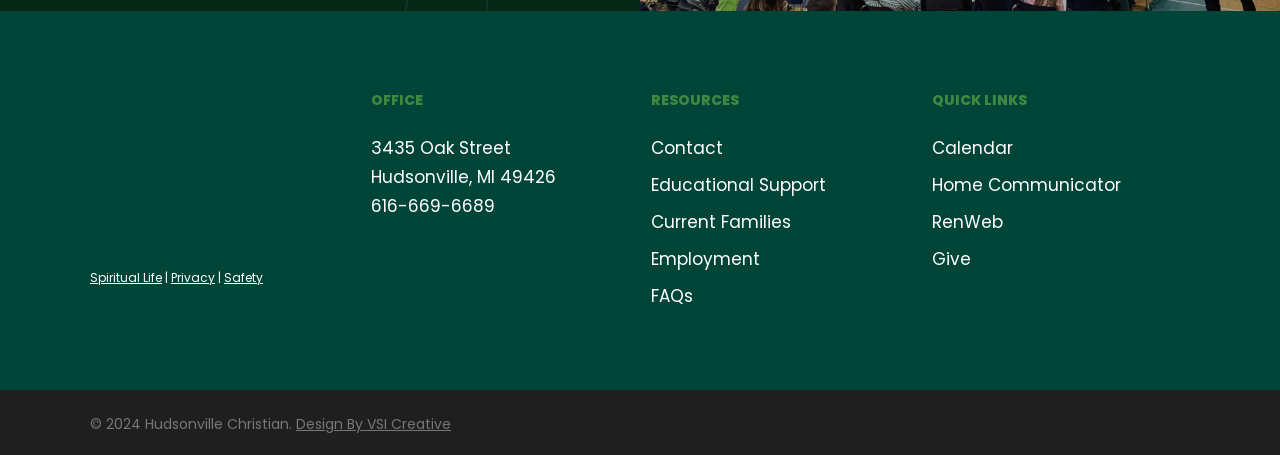What is the phone number of the office?
Provide an in-depth answer to the question, covering all aspects.

I found the phone number by looking at the static text elements under the 'OFFICE' heading, which is '616-669-6689'.